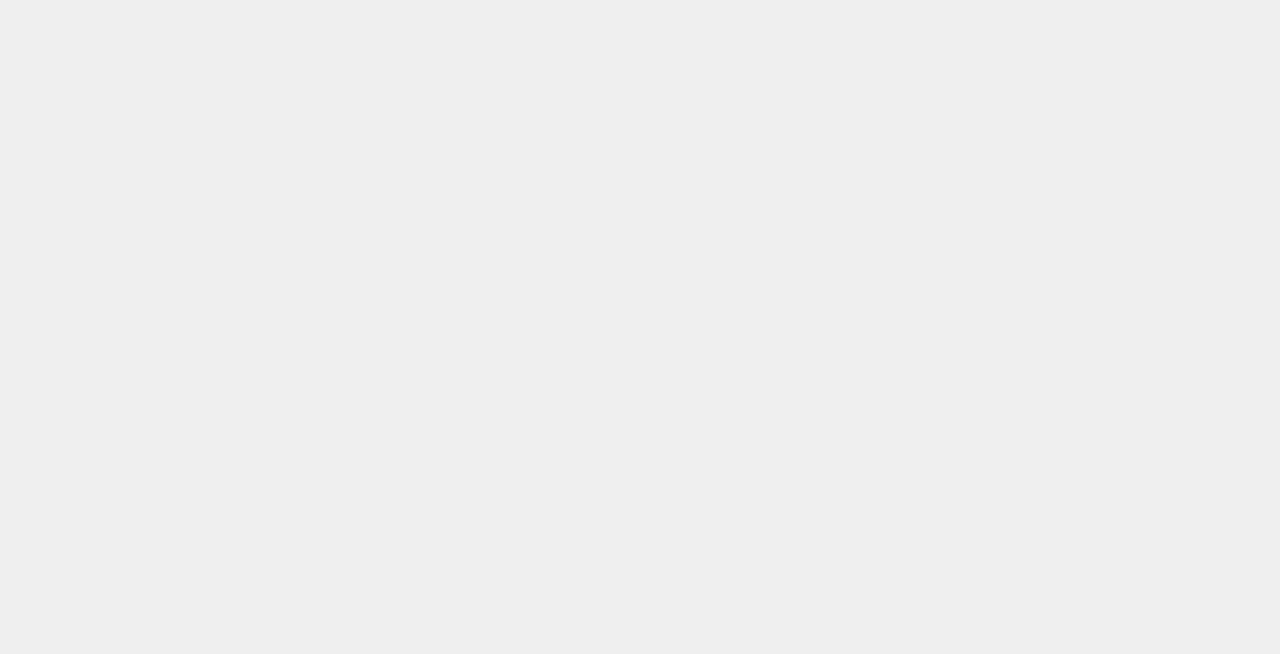Locate the bounding box coordinates of the item that should be clicked to fulfill the instruction: "Search for something".

[0.531, 0.429, 0.567, 0.455]